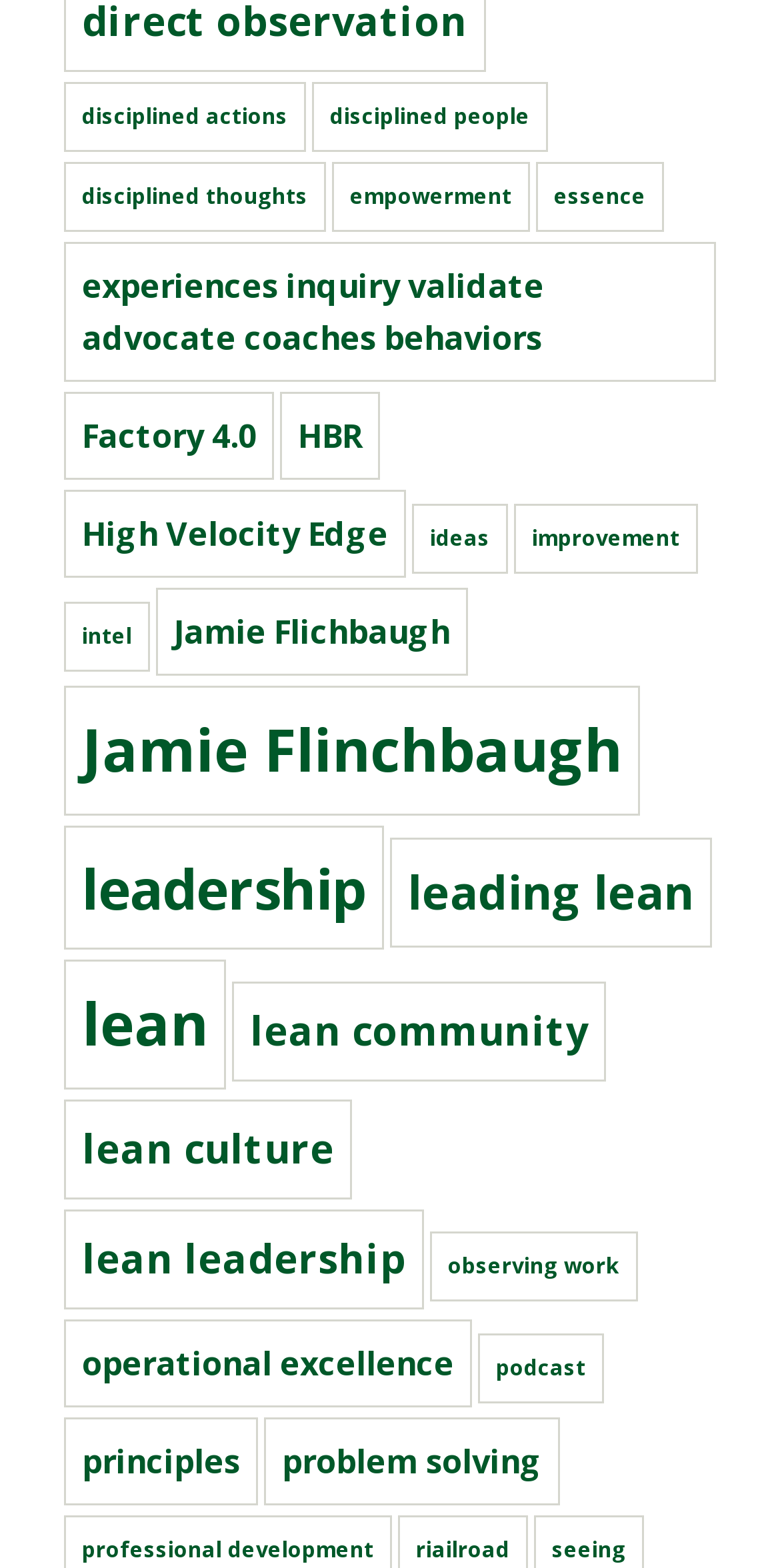What is the topic of the first link on the webpage?
By examining the image, provide a one-word or phrase answer.

disciplined actions